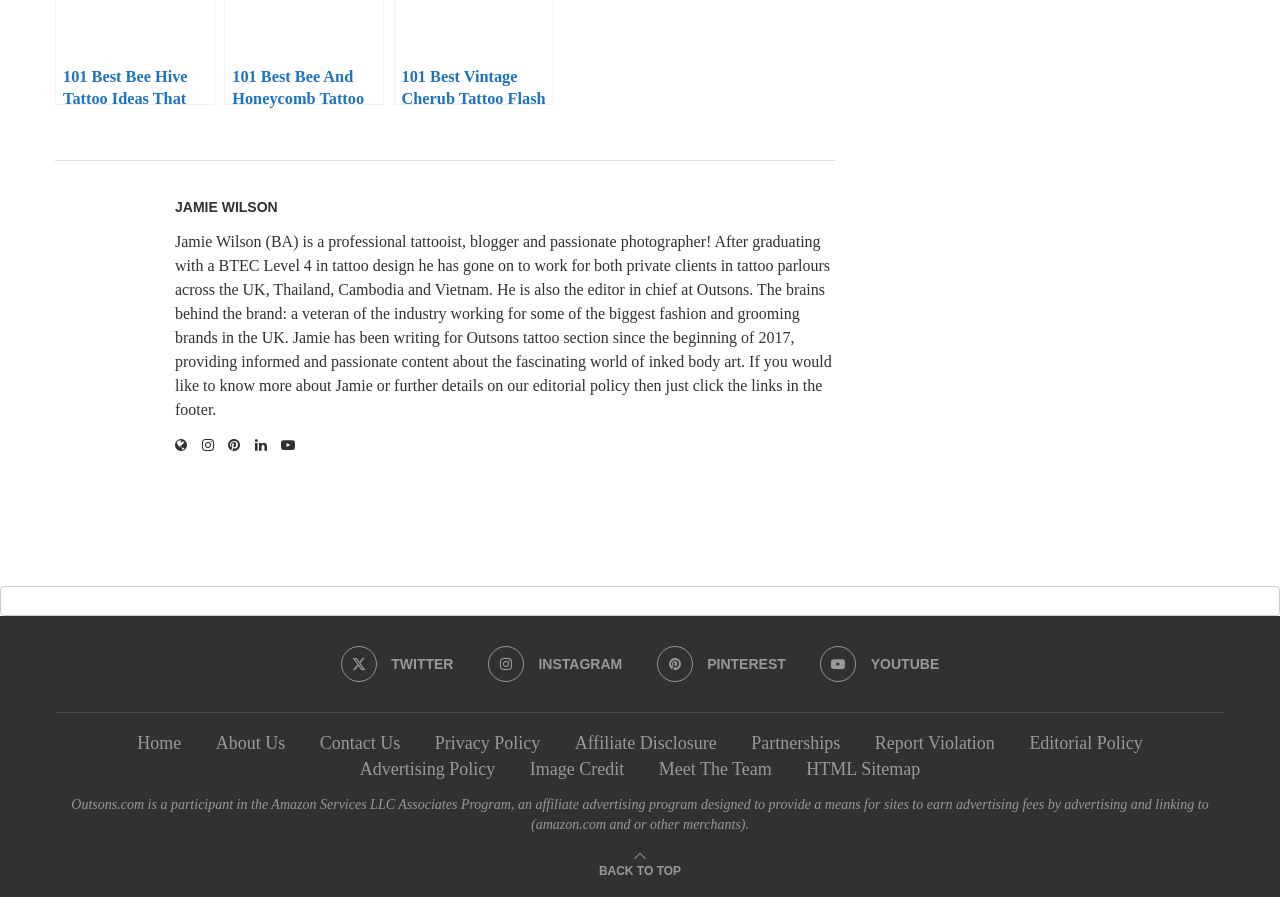What is the purpose of the 'Go to top' button?
Based on the visual details in the image, please answer the question thoroughly.

The 'Go to top' button is likely intended to allow users to quickly scroll back to the top of the webpage, as indicated by the text 'BACK TO TOP'.